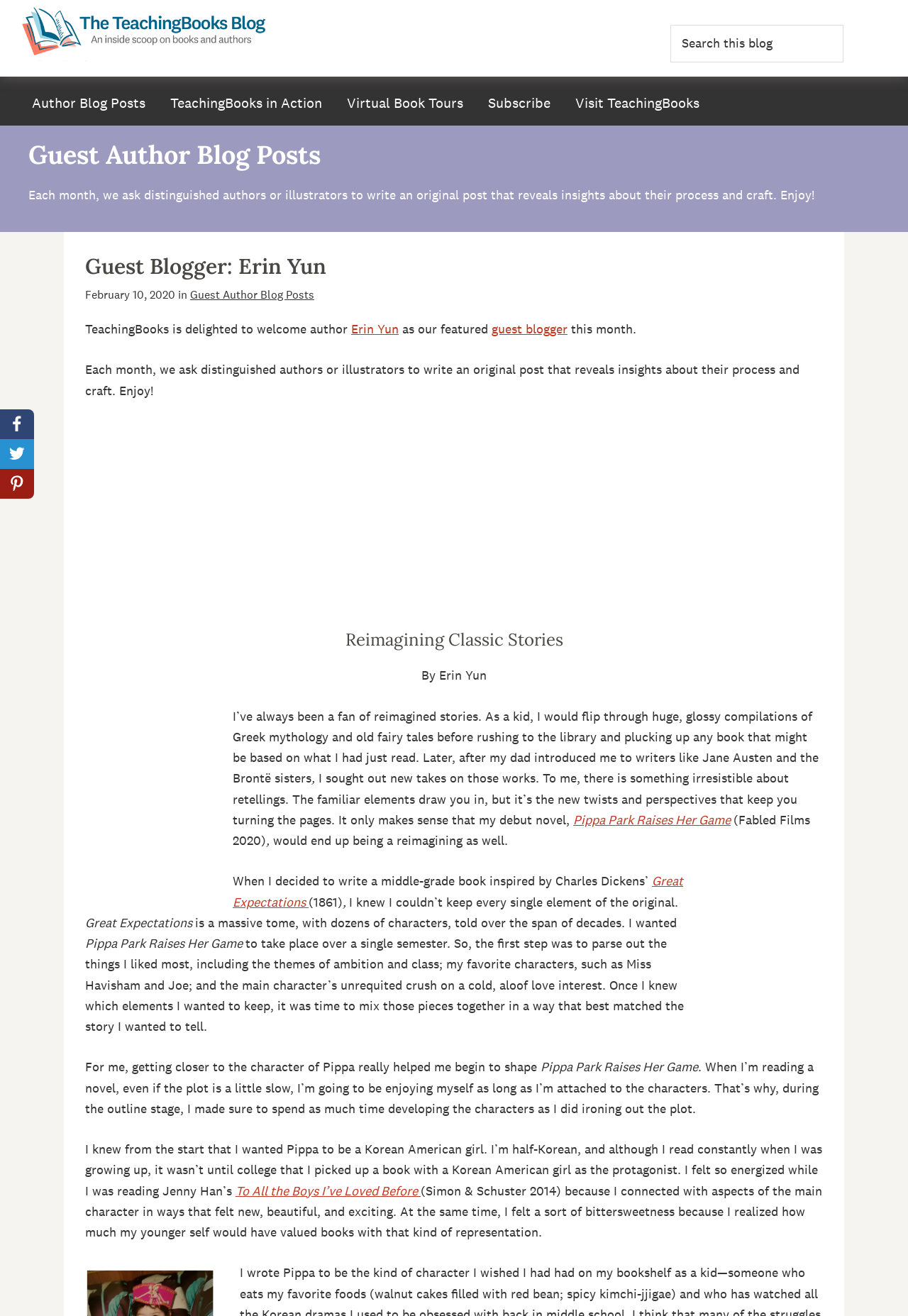Give a detailed overview of the webpage's appearance and contents.

This webpage is a blog post featuring a guest author, Erin Yun. At the top of the page, there is a header section with a link to skip to primary navigation and another to skip to main content. Below this, there is a TeachingBooks Blog Header image with a text "The TeachingBooks Blog" next to it. 

On the left side of the page, there is a navigation menu with links to "Author Blog Posts", "TeachingBooks in Action", "Virtual Book Tours", "Subscribe", and "Visit TeachingBooks". 

The main content of the page is divided into sections. The first section has a heading "Guest Blogger: Erin Yun" and a subheading "Each month, we ask distinguished authors or illustrators to write an original post that reveals insights about their process and craft. Enjoy!" Below this, there is a text introducing Erin Yun as the featured guest blogger of the month.

The next section has a heading "Reimagining Classic Stories" and is written by Erin Yun. The text discusses her inspiration for writing reimagined stories, including her debut novel "Pippa Park Raises Her Game", which is a reimagining of Charles Dickens' "Great Expectations". There are two images of book covers, one for "Pippa Park Raises Her Game" and another for "Great Expectations". 

The text continues to discuss Erin Yun's writing process, including how she developed the character of Pippa and her desire to include Korean American representation in her writing. There are several links to other books and websites throughout the text. At the bottom of the page, there are three links to social media platforms.